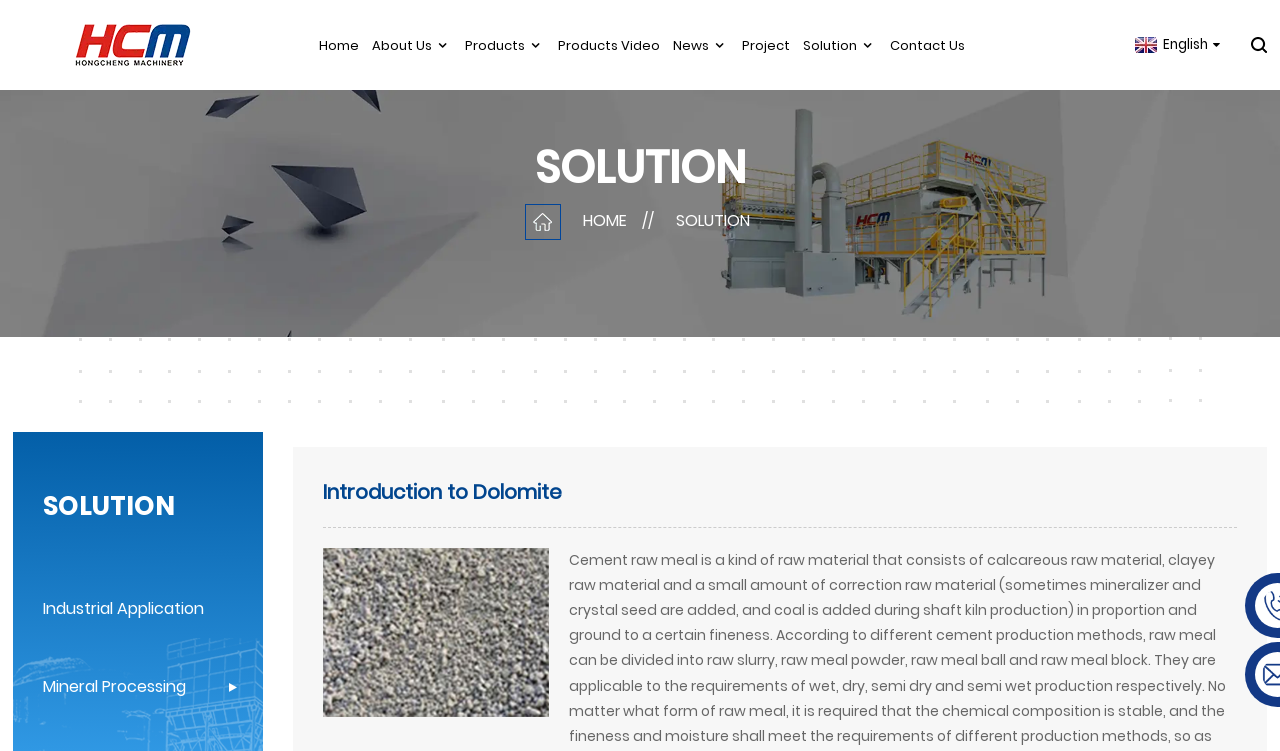Answer in one word or a short phrase: 
How many languages are available?

2